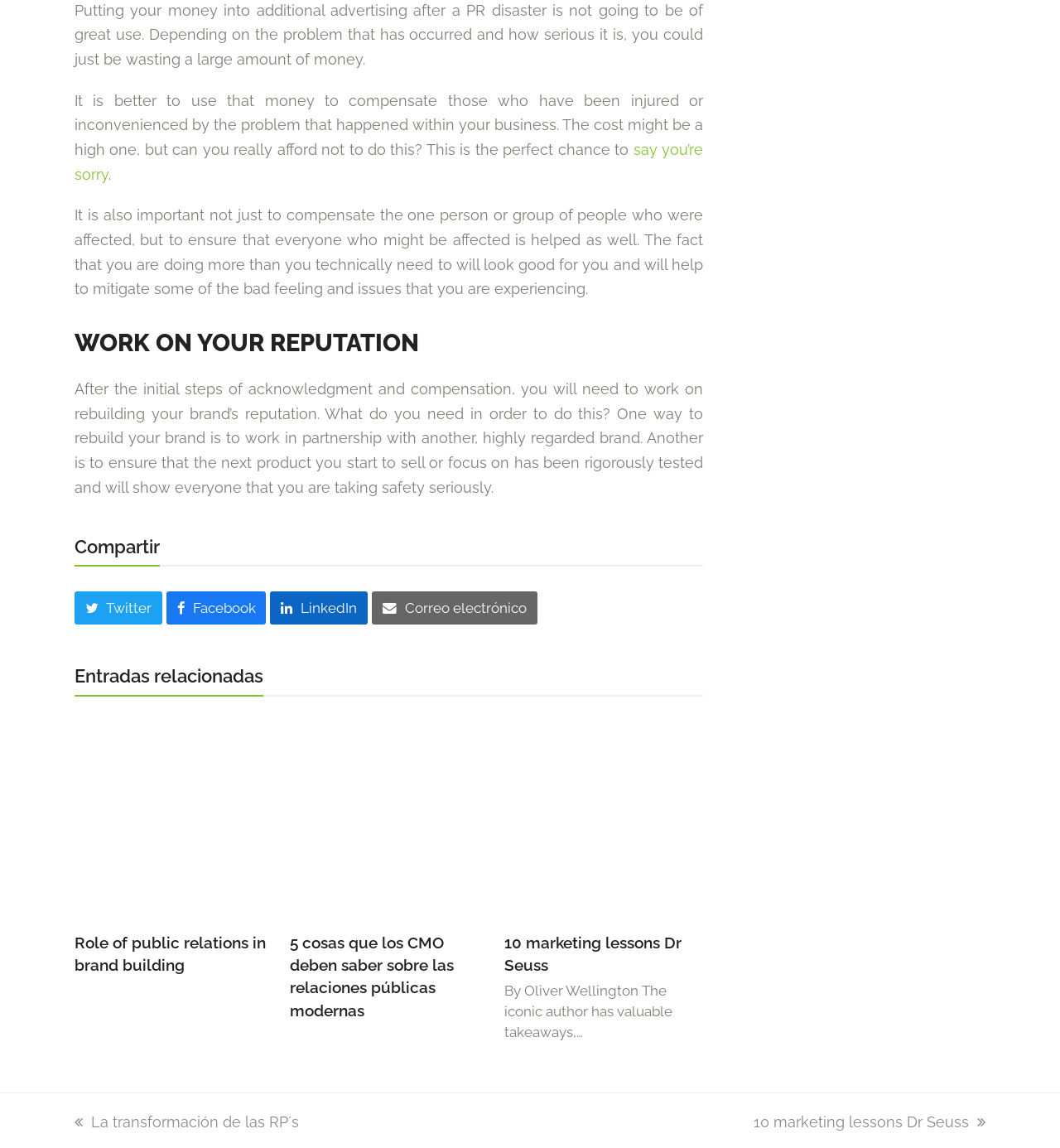Identify the bounding box coordinates for the element you need to click to achieve the following task: "go to previous post: La transformación de las RP´s". The coordinates must be four float values ranging from 0 to 1, formatted as [left, top, right, bottom].

[0.07, 0.97, 0.282, 0.985]